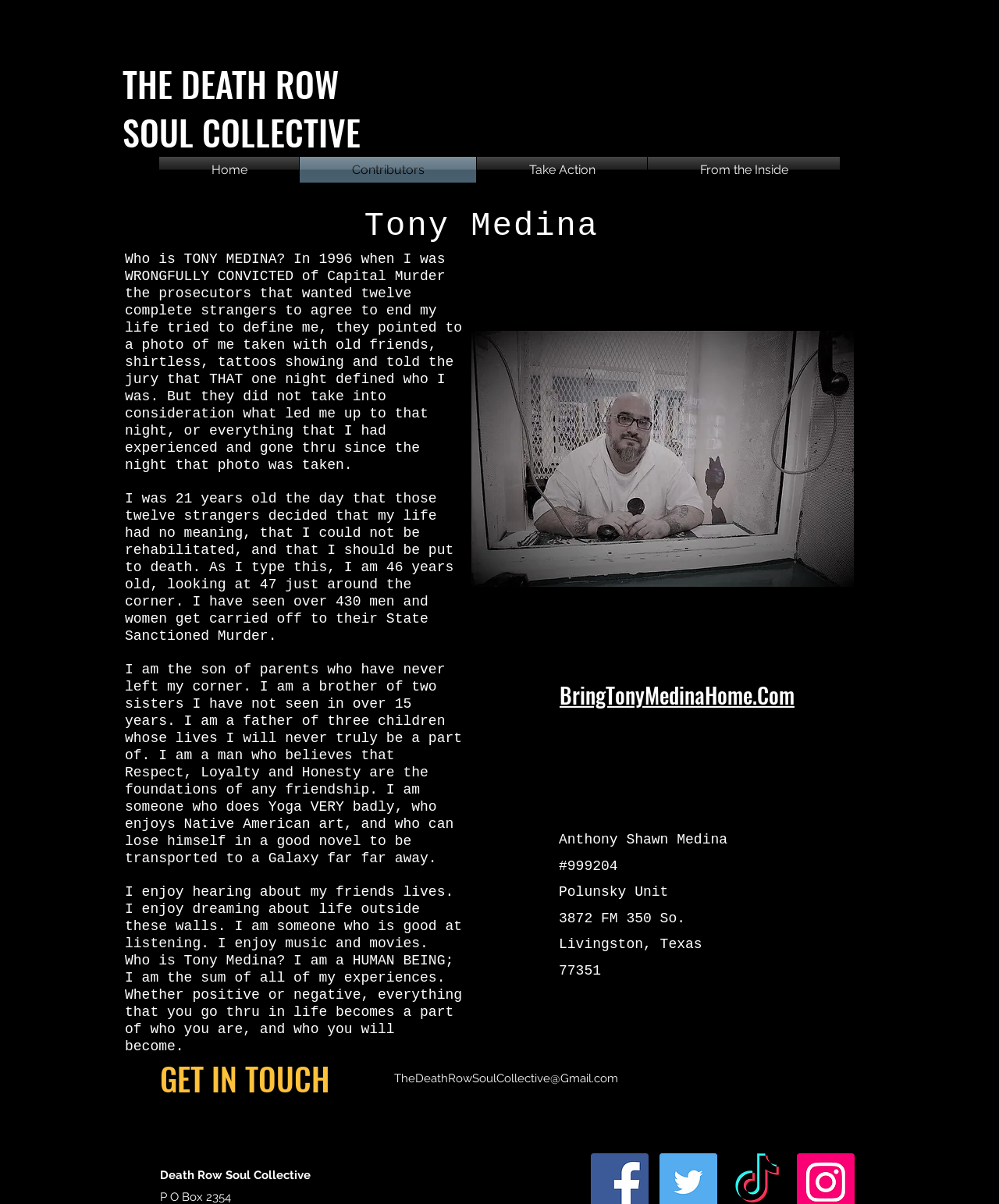Locate the bounding box coordinates of the clickable area to execute the instruction: "Go to BringTonyMedinaHome.Com". Provide the coordinates as four float numbers between 0 and 1, represented as [left, top, right, bottom].

[0.56, 0.564, 0.795, 0.591]